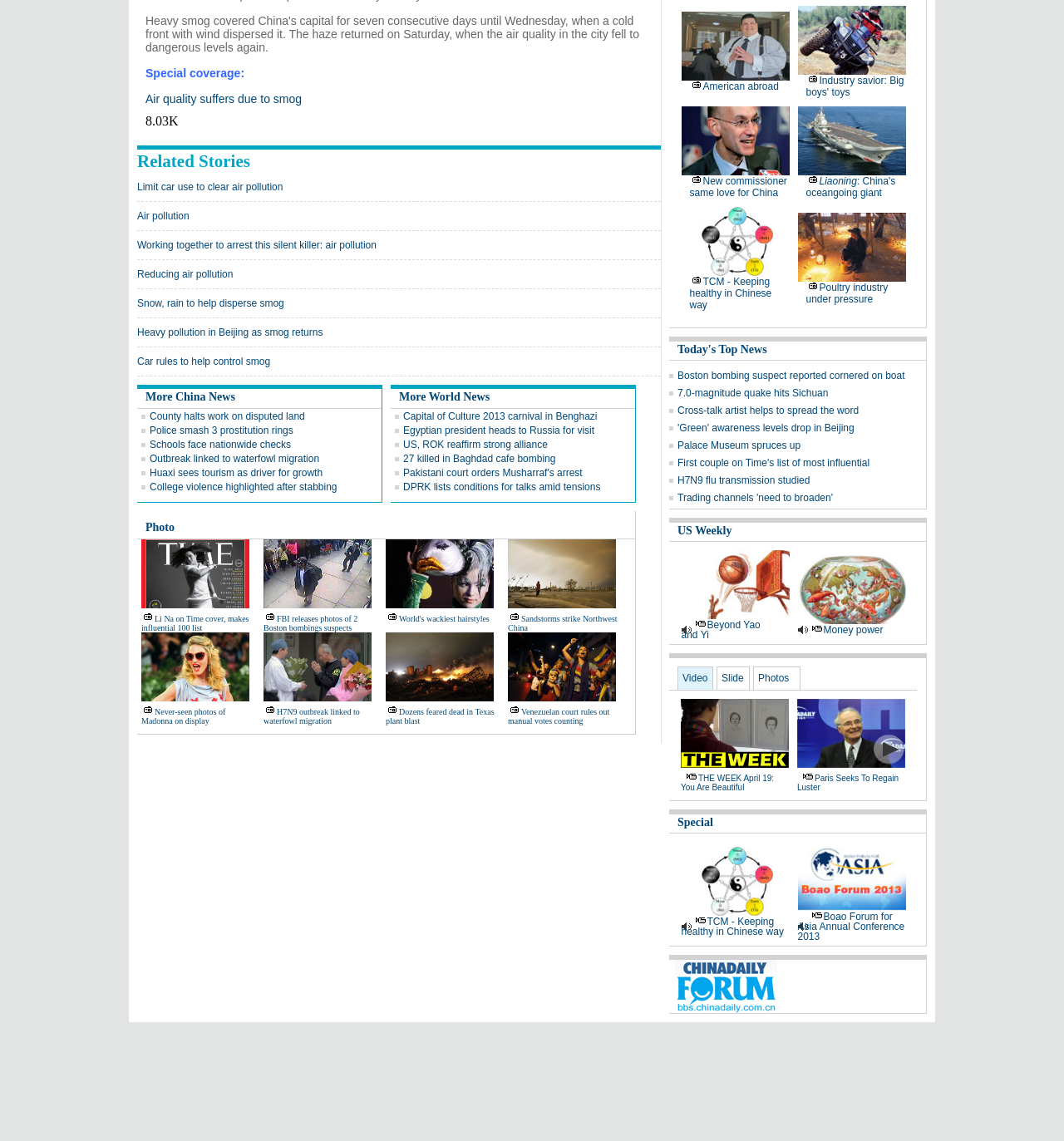Identify the bounding box coordinates of the HTML element based on this description: "Related Stories".

[0.129, 0.133, 0.235, 0.15]